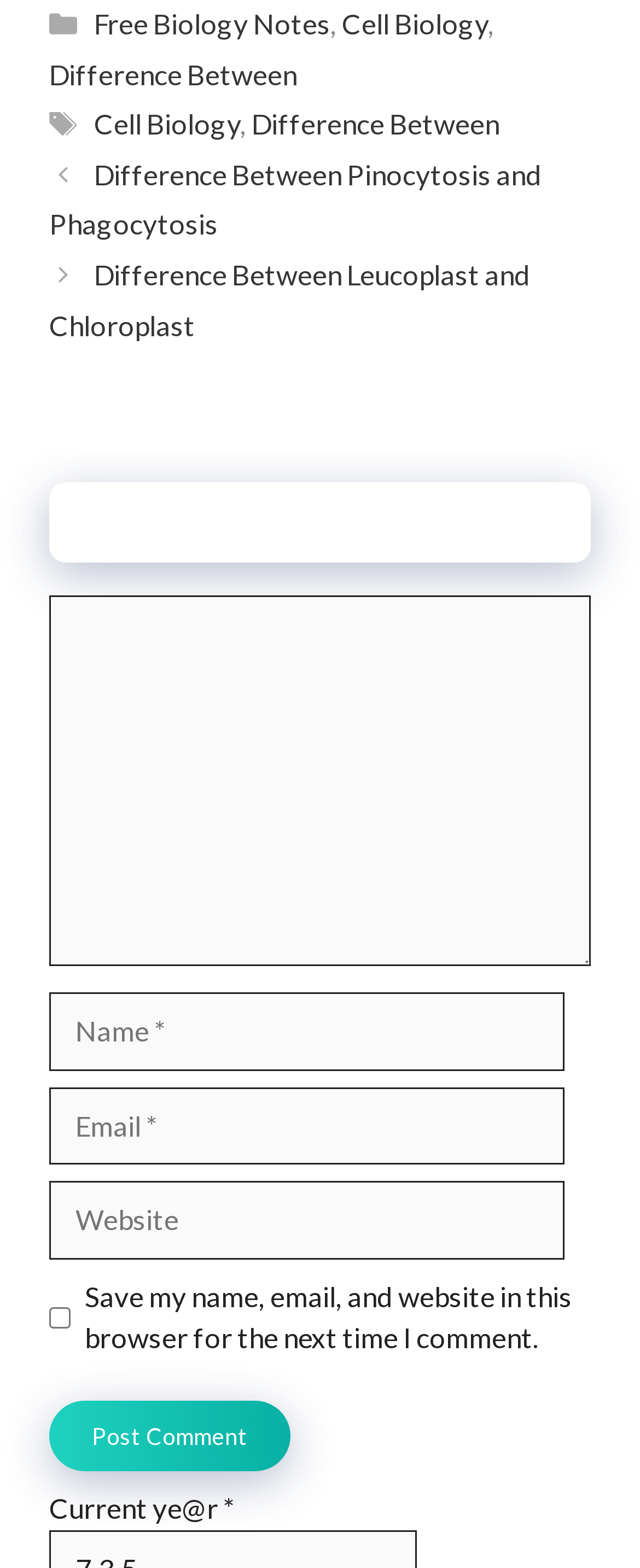Find the bounding box coordinates of the element you need to click on to perform this action: 'Enter your name'. The coordinates should be represented by four float values between 0 and 1, in the format [left, top, right, bottom].

[0.077, 0.633, 0.882, 0.683]